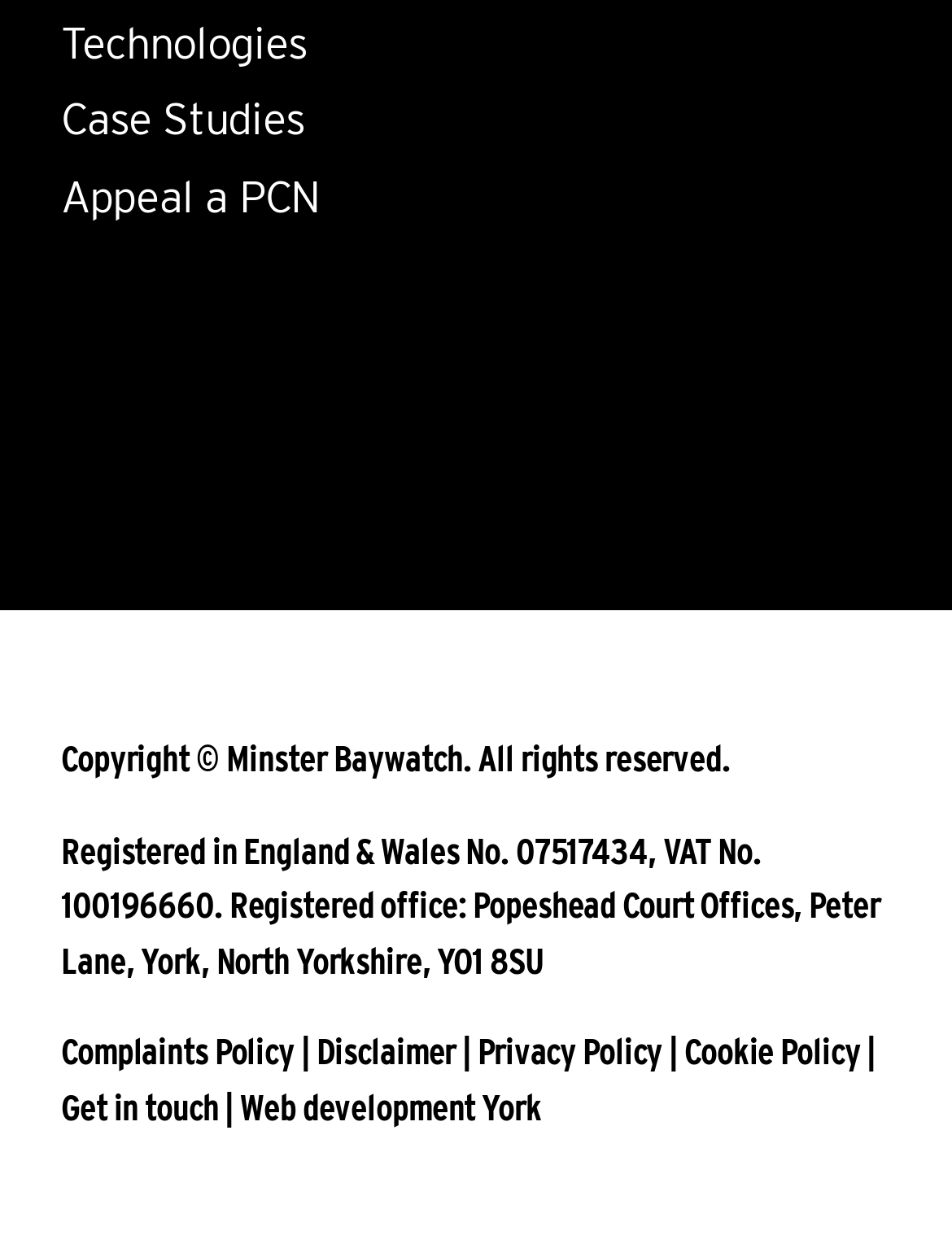Please identify the bounding box coordinates of the area that needs to be clicked to fulfill the following instruction: "Get in touch."

[0.064, 0.864, 0.23, 0.899]